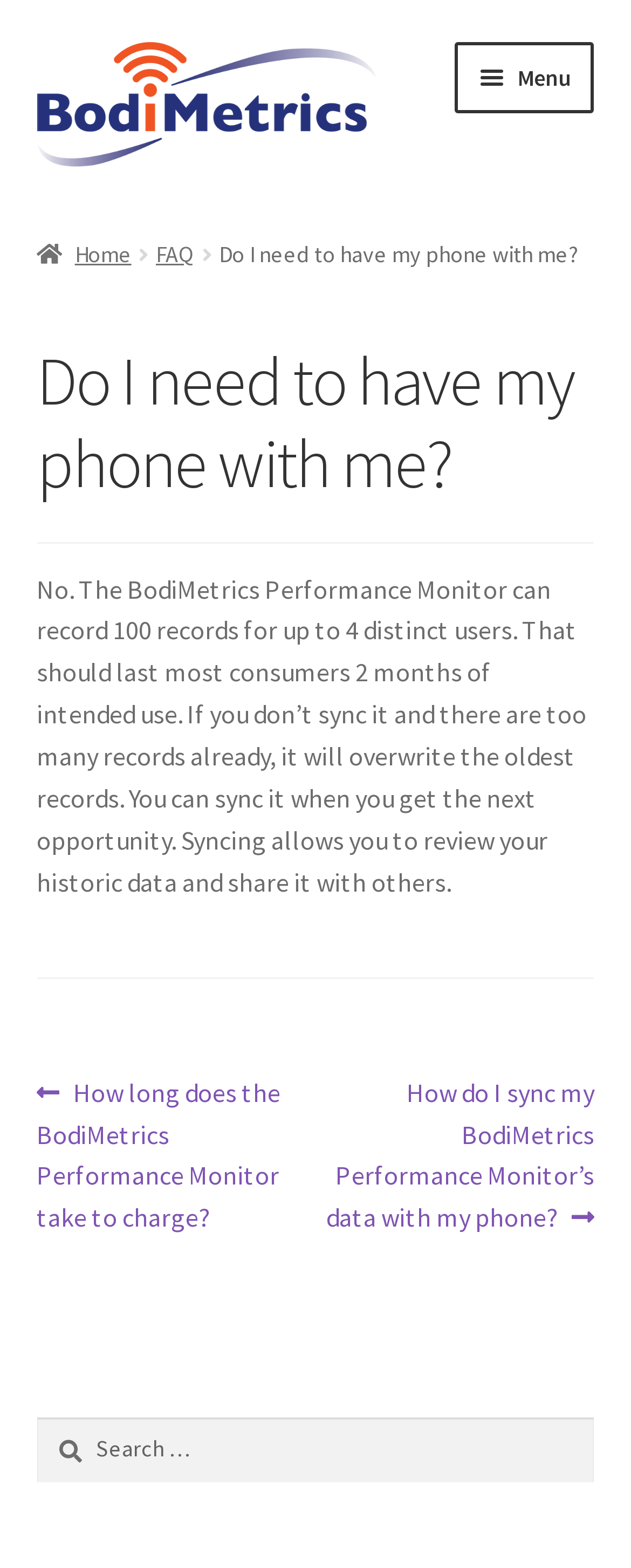What is the purpose of syncing the BodiMetrics Performance Monitor?
Please give a detailed and elaborate explanation in response to the question.

The answer can be inferred from the main article section of the webpage, where it states 'If you don’t sync it and there are too many records already, it will overwrite the oldest records. You can sync it when you get the next opportunity. Syncing allows you to review your historic data and share it with others.'